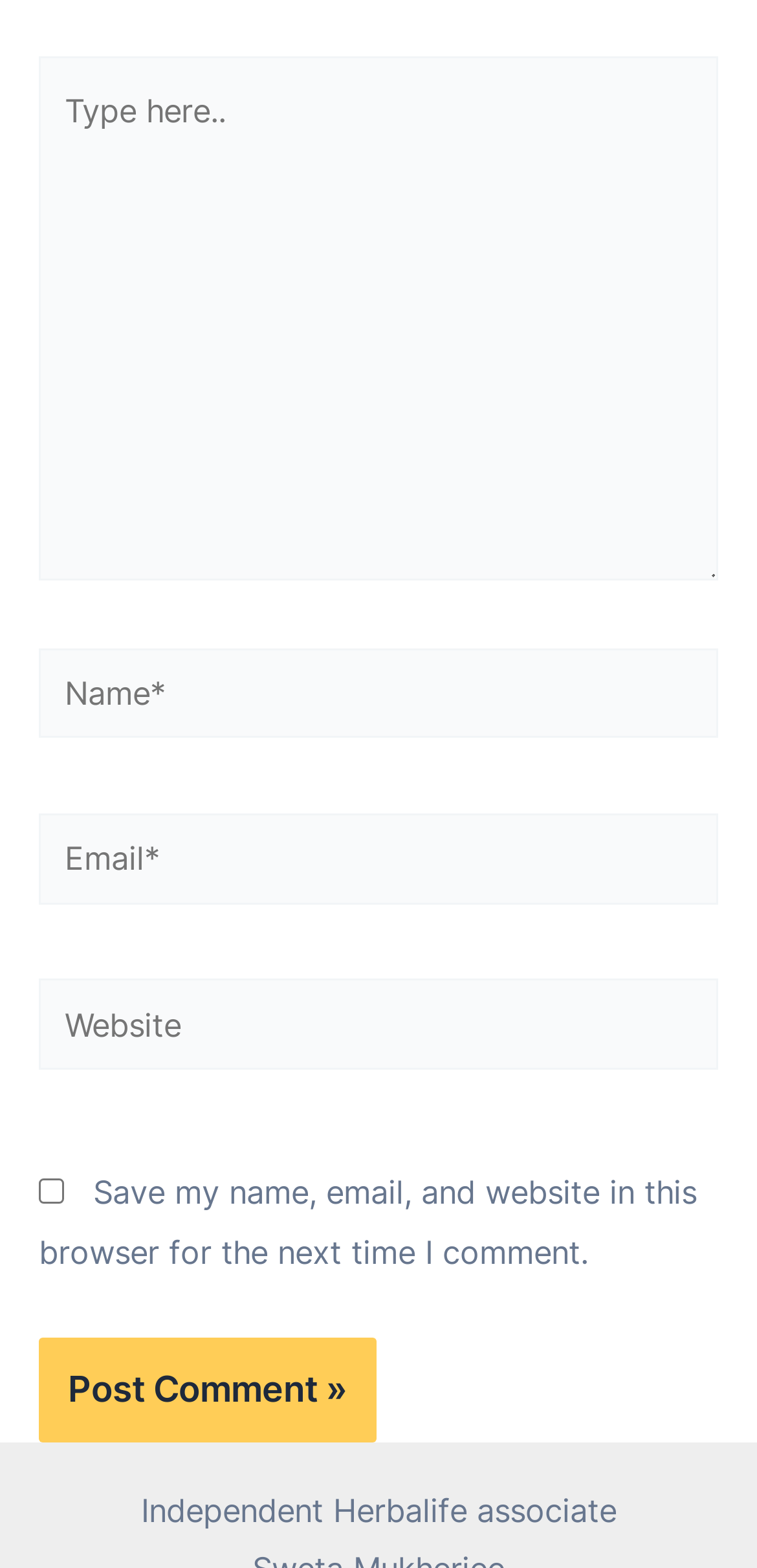Use a single word or phrase to answer the question:
What is the text at the bottom of the page?

Independent Herbalife associate